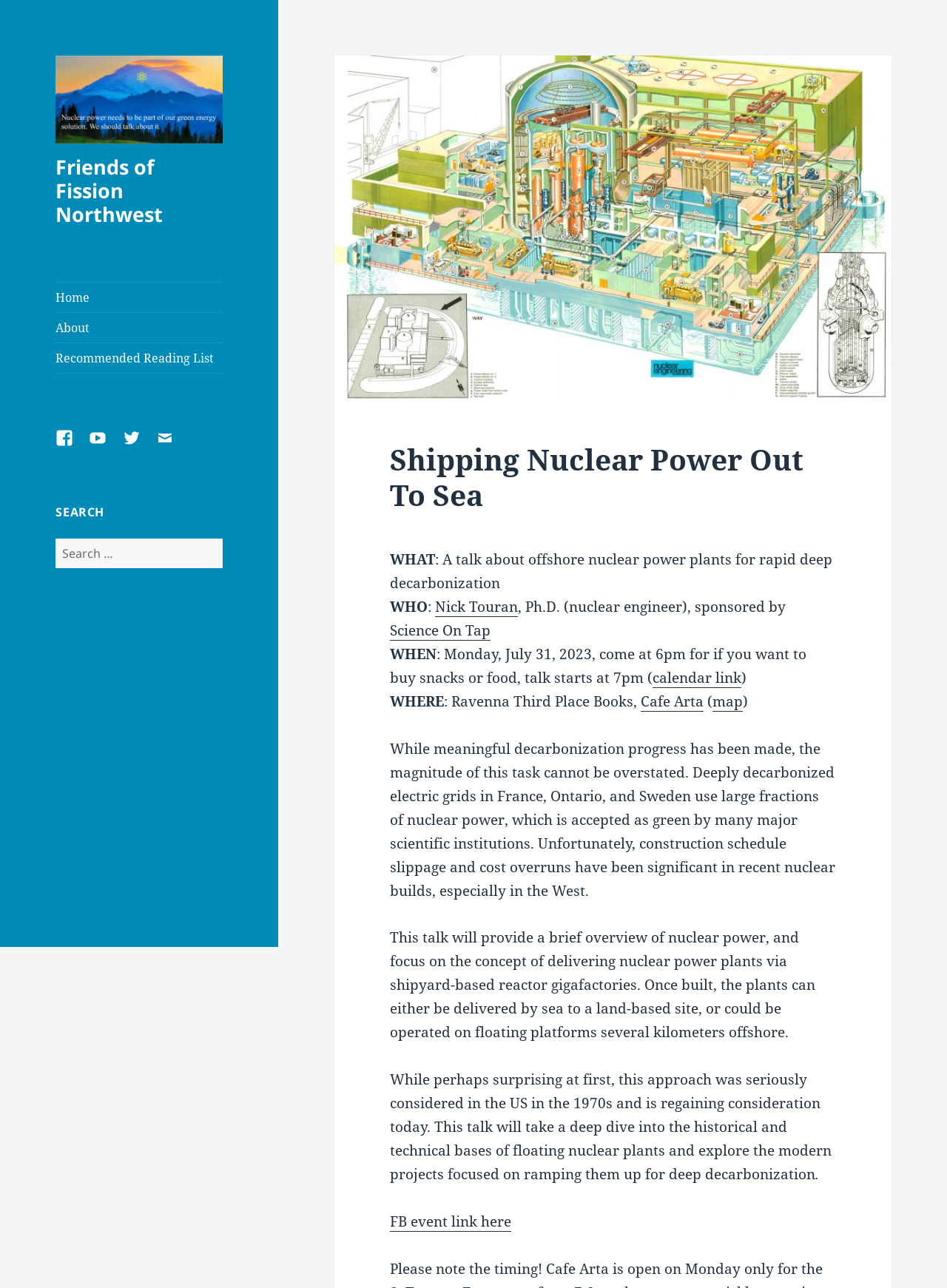Where is the talk taking place?
Provide a thorough and detailed answer to the question.

The location of the talk is mentioned in the webpage as 'WHERE: Ravenna Third Place Books, Cafe Arta'. This information is provided under the 'WHERE' section of the webpage.